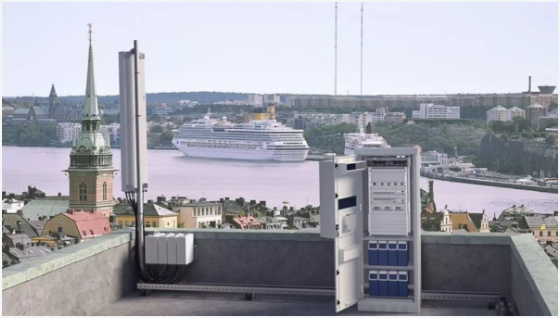Using the information in the image, give a comprehensive answer to the question: 
What is visible in the background of the image?

In the background of the image, a serene waterfront scene is visible, which includes a large cruise ship moving along the river, flanked by a picturesque cityscape that features a notable spire. This scene provides a tranquil contrast to the technological setup in the foreground.